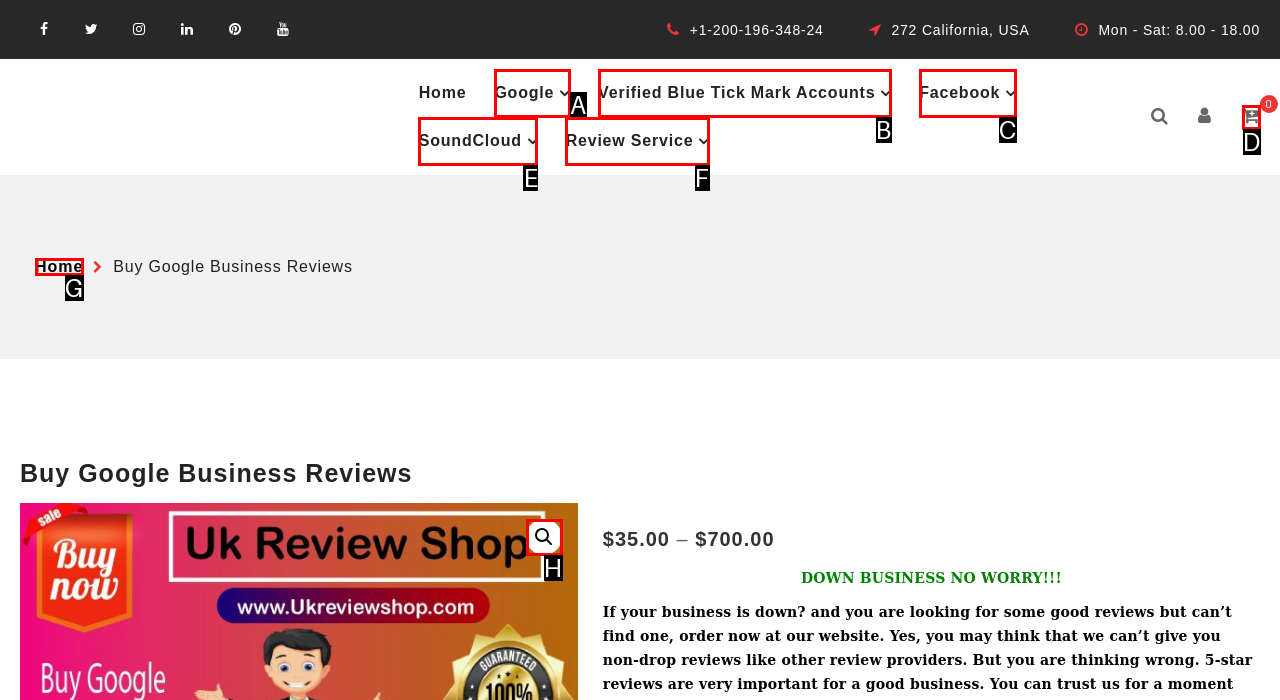Given the description: 0, identify the HTML element that fits best. Respond with the letter of the correct option from the choices.

D